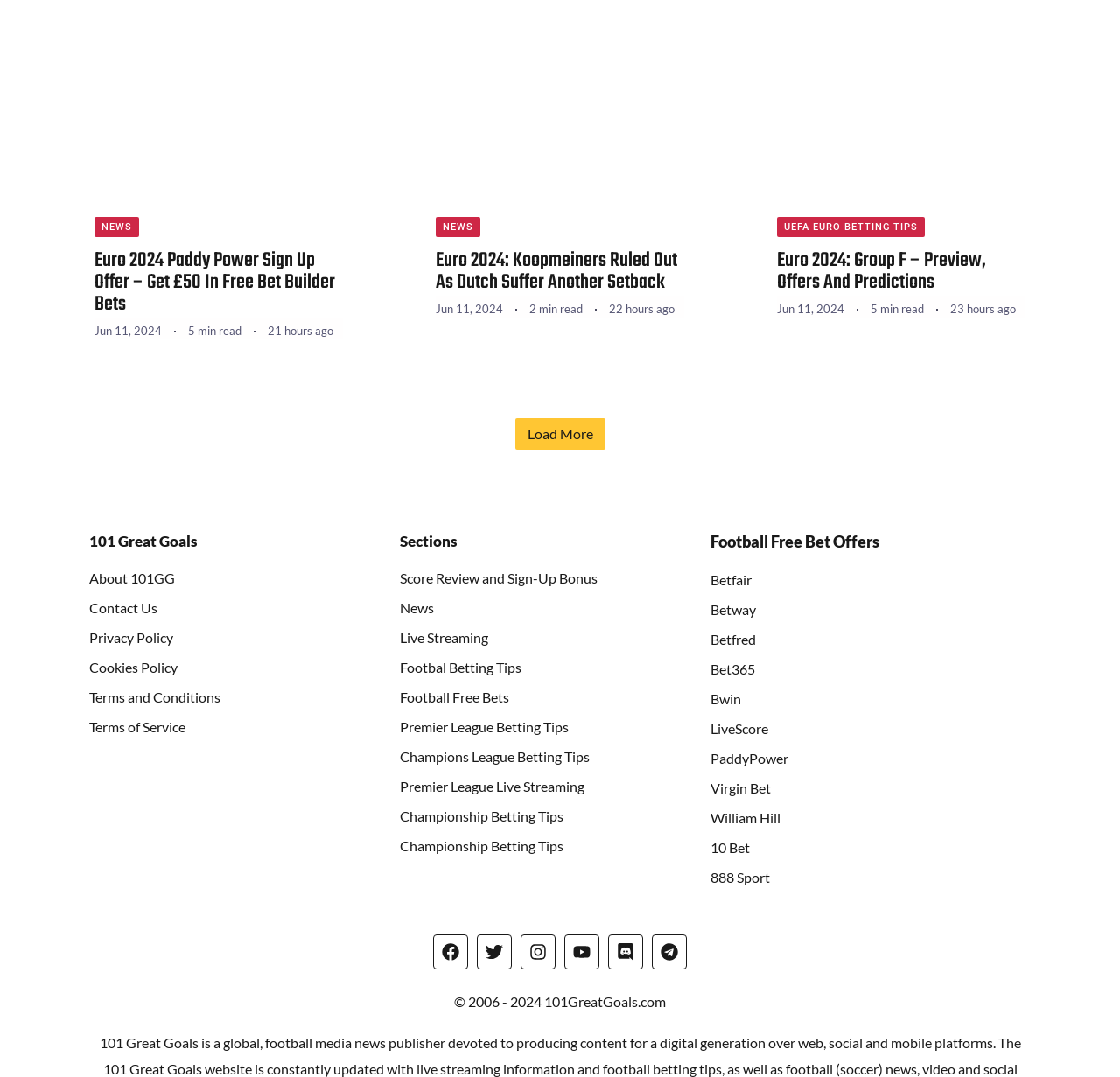Please find the bounding box for the UI component described as follows: "<zacts>".

None